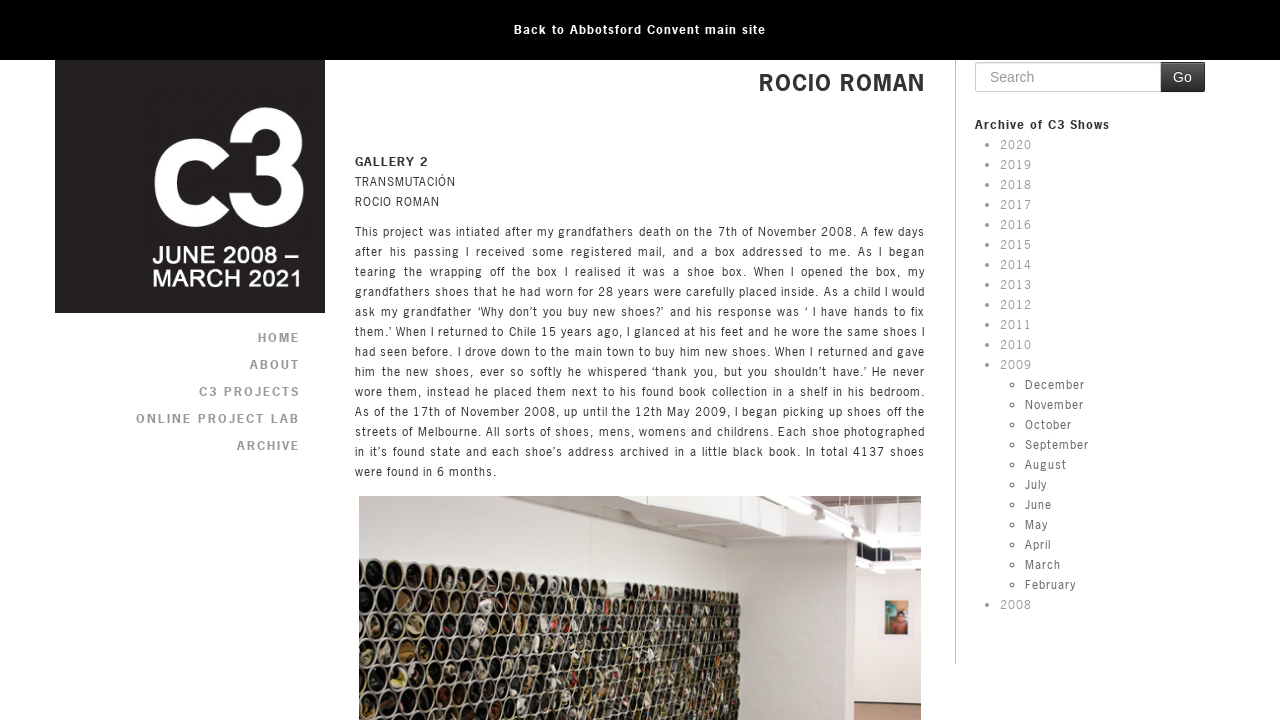Provide an in-depth caption for the webpage.

This webpage is about ROCIO ROMAN, an artist, and their project "TRANSMUTACIÓN". At the top left corner, there is a link to go back to the Abbotsford Convent main site. Below it, there is a navigation menu with links to "HOME", "ABOUT", "C3 PROJECTS", "ONLINE PROJECT LAB", and "ARCHIVE".

On the left side of the page, there is a header section with the title "ROCIO ROMAN" and a subheading "GALLERY 2". Below it, there is a paragraph of text describing the project "TRANSMUTACIÓN", which is about the artist's grandfather and his shoes.

On the right side of the page, there is a search box with a "Go" button. Below it, there is a list of archived C3 shows, organized by year, from 2020 to 2008. Each year is a link, and there are also links to specific months, from December to February.

There is an image on the page, but its content is not described. It is located above the navigation menu and the header section.